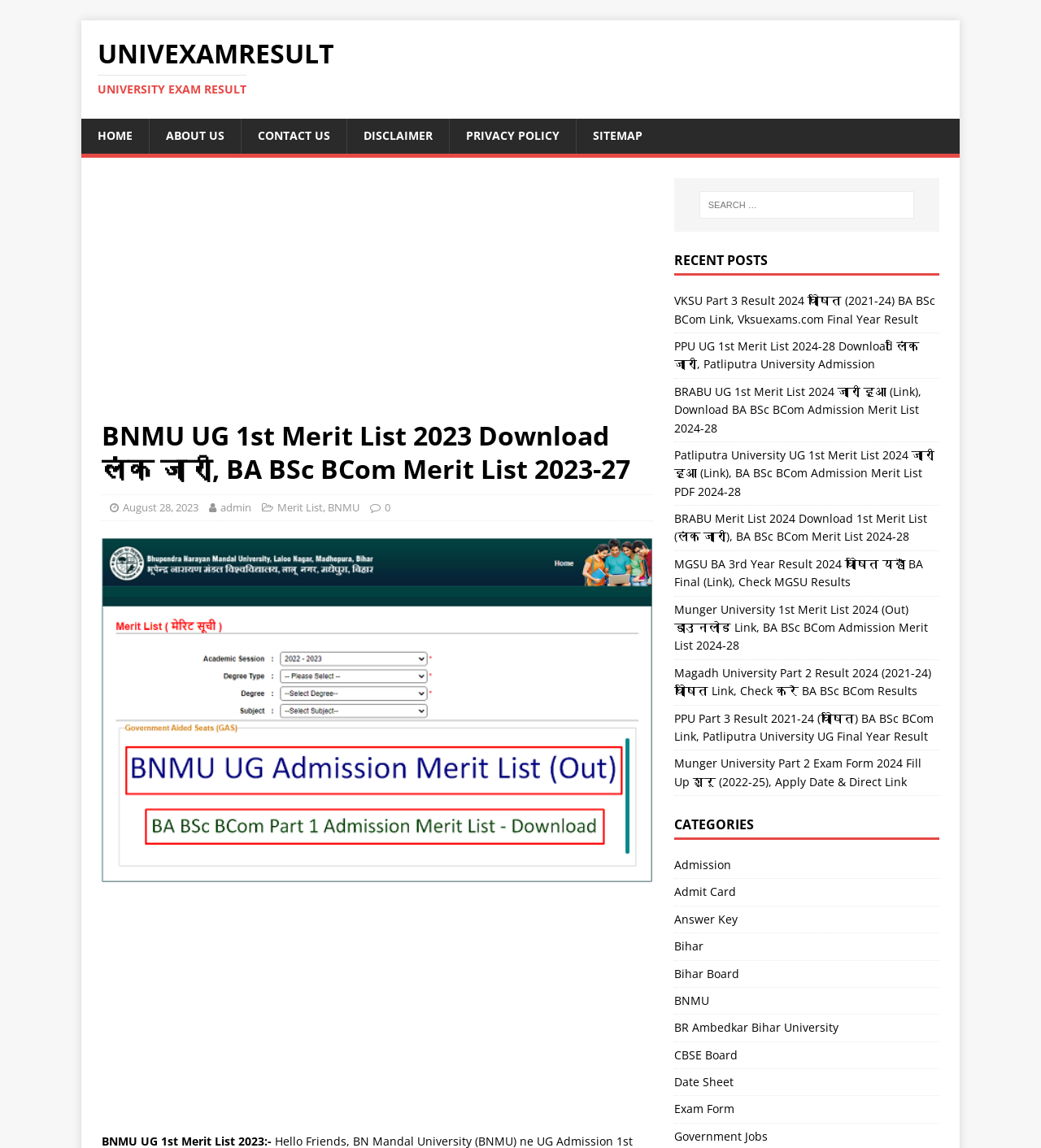What is the format of the merit lists mentioned on the webpage?
Provide a detailed answer to the question, using the image to inform your response.

The webpage mentions 'BNMU UG 1st Merit List 2023 Download लिंक जारी, BA BSc BCom Merit List 2023-27' and other similar links, which suggest that the merit lists are available for download in PDF format.